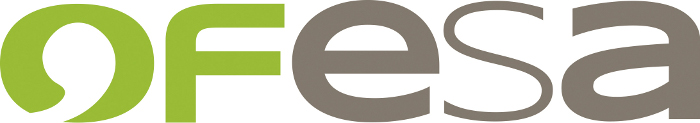What is the purpose of the logo's branding strategy?
Based on the image, answer the question with a single word or brief phrase.

Attract individuals and organizations